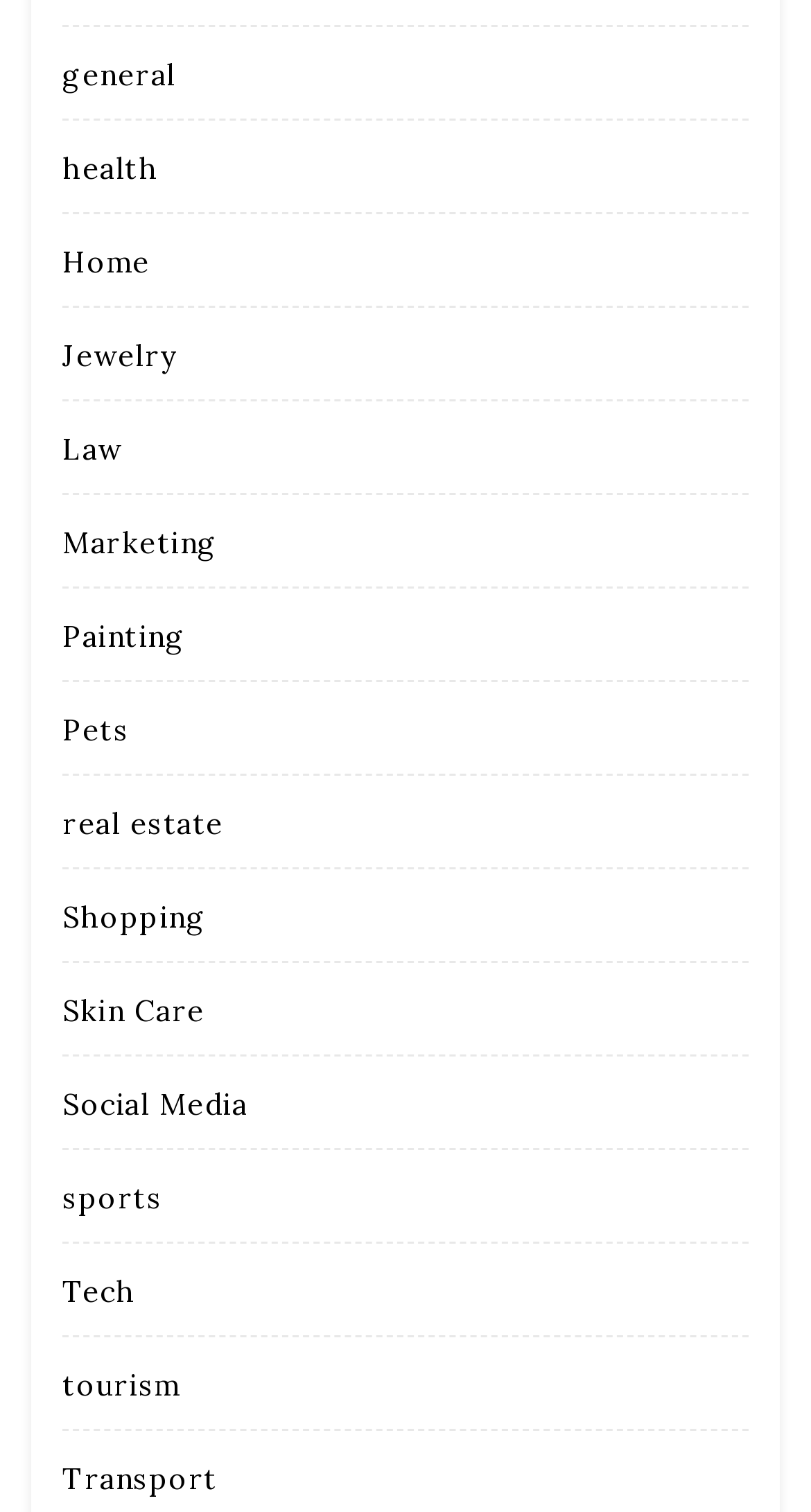Respond to the following query with just one word or a short phrase: 
Is 'Food' a listed category?

no